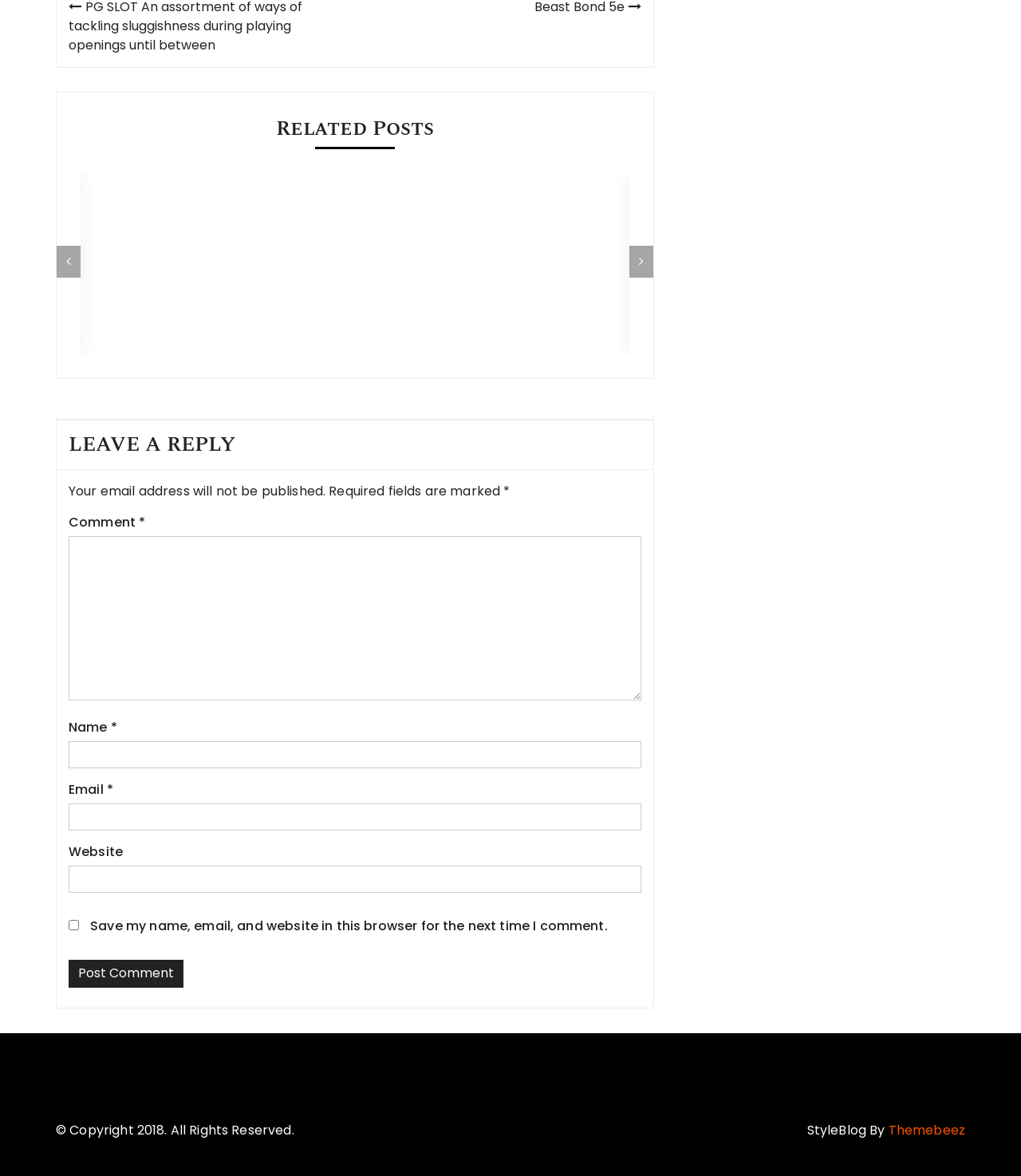What is the copyright year of the website?
Make sure to answer the question with a detailed and comprehensive explanation.

The website's footer mentions '© Copyright 2018. All Rights Reserved.', which indicates that the copyright year of the website is 2018.